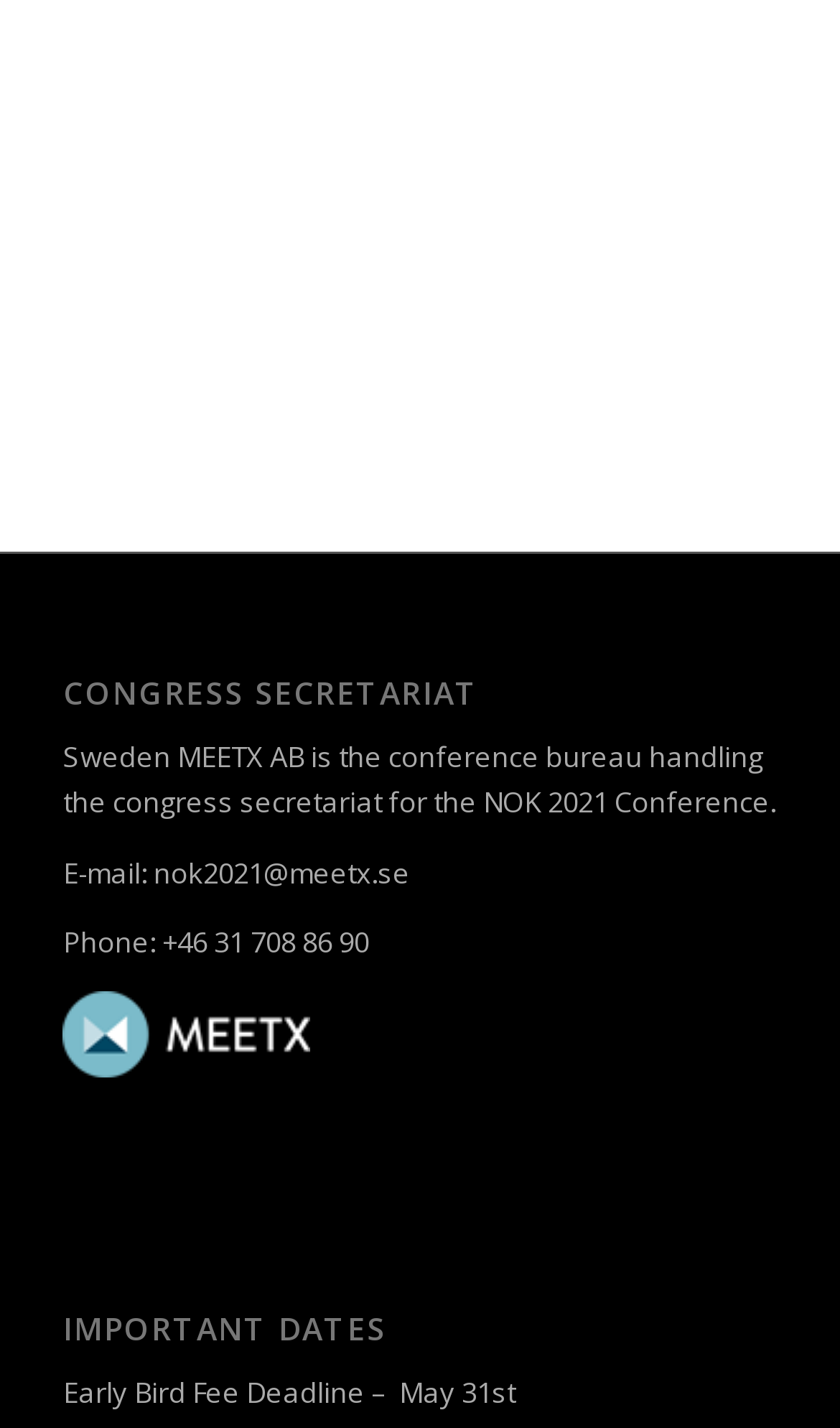What is the email address for the congress secretariat?
Please provide a detailed answer to the question.

The email address can be found in the link 'nok2021@meetx.se' which is located below the StaticText 'E-mail:'